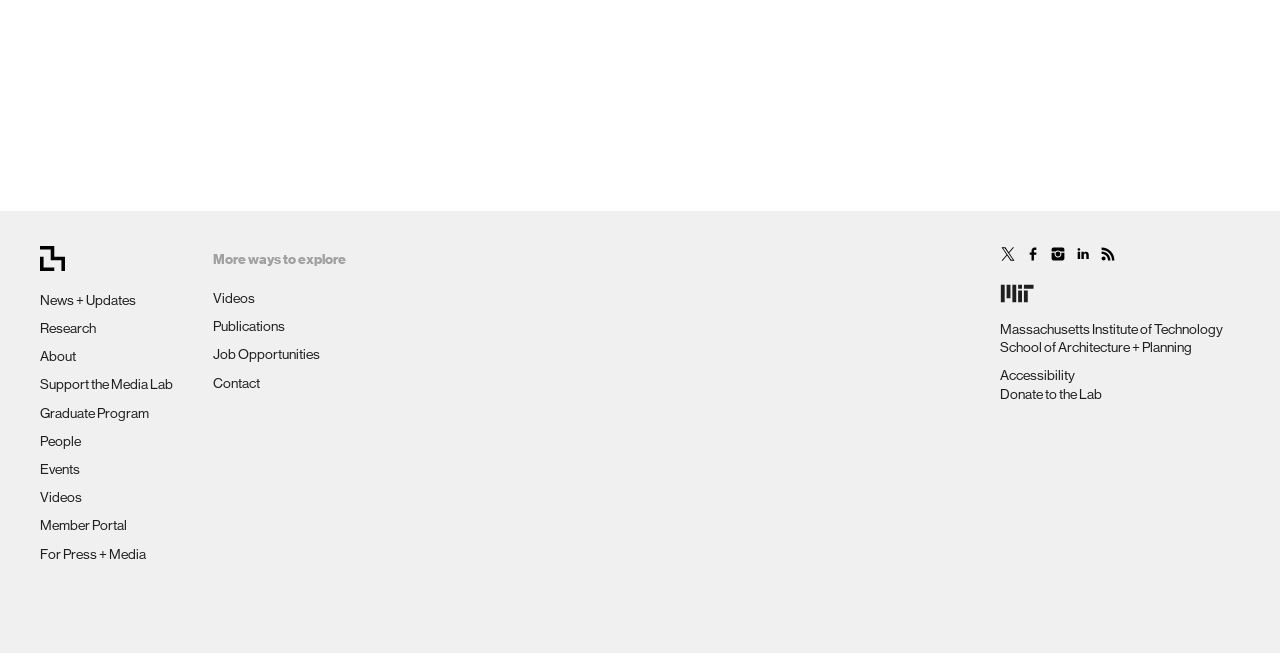What is the last link on the bottom right?
Refer to the image and respond with a one-word or short-phrase answer.

Donate to the Lab